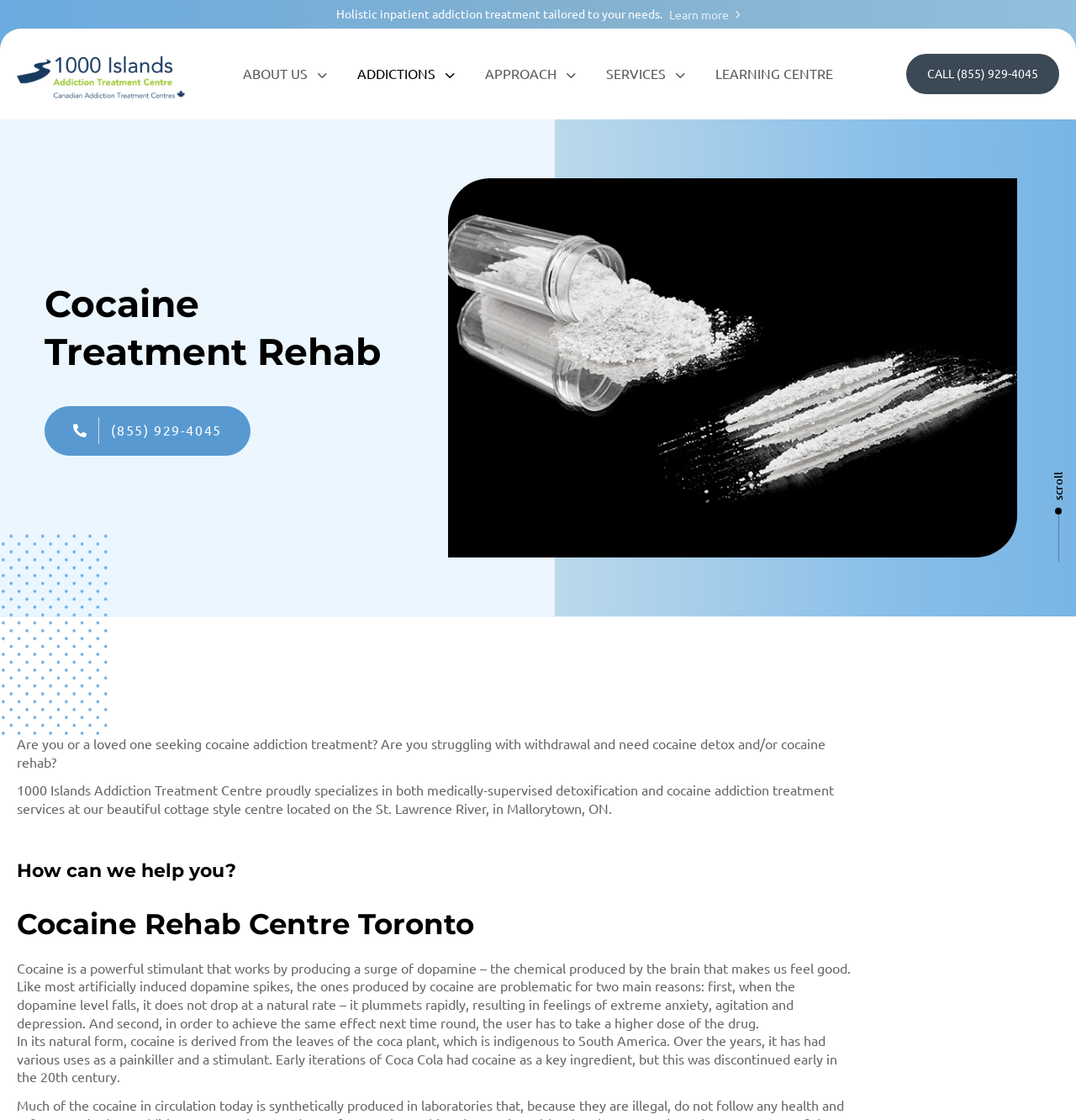Respond with a single word or phrase to the following question: What is the origin of cocaine?

Coca plant